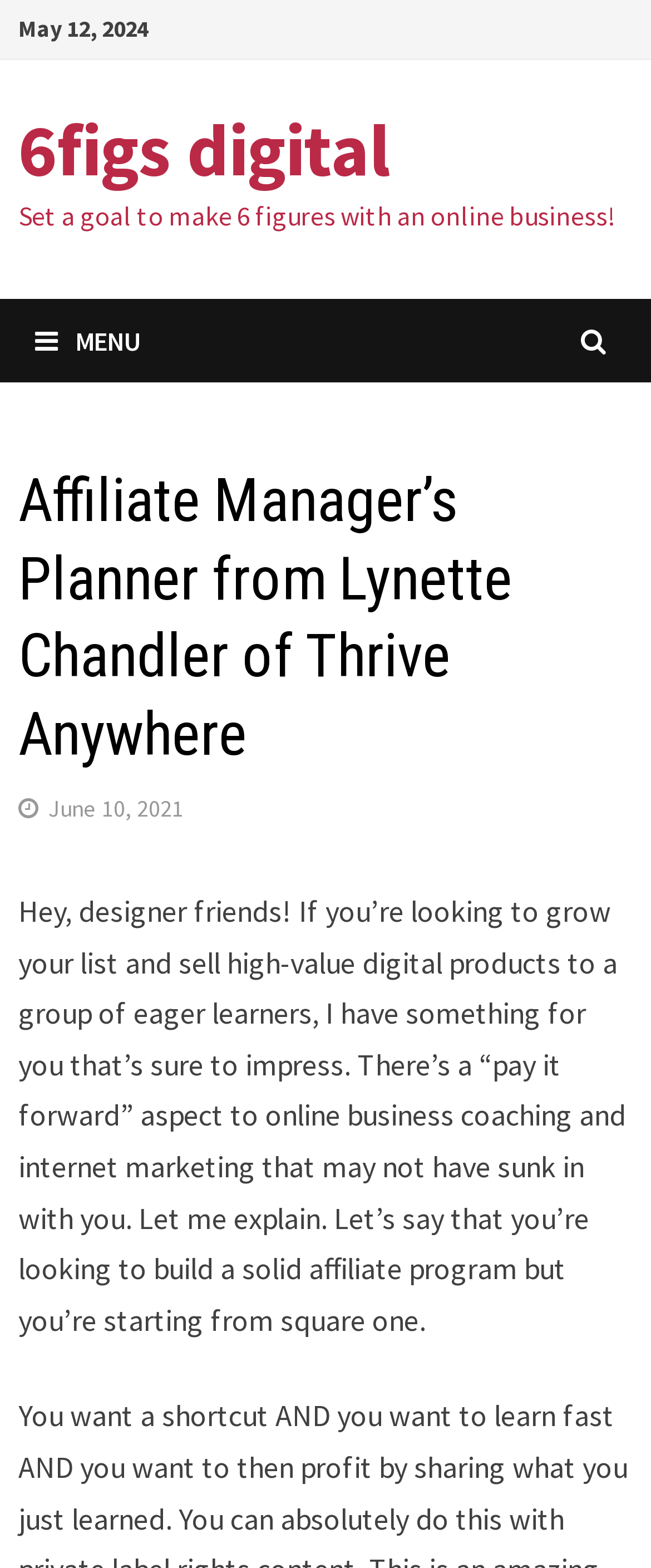What is the purpose of the affiliate program?
Using the image as a reference, answer with just one word or a short phrase.

To grow list and sell digital products